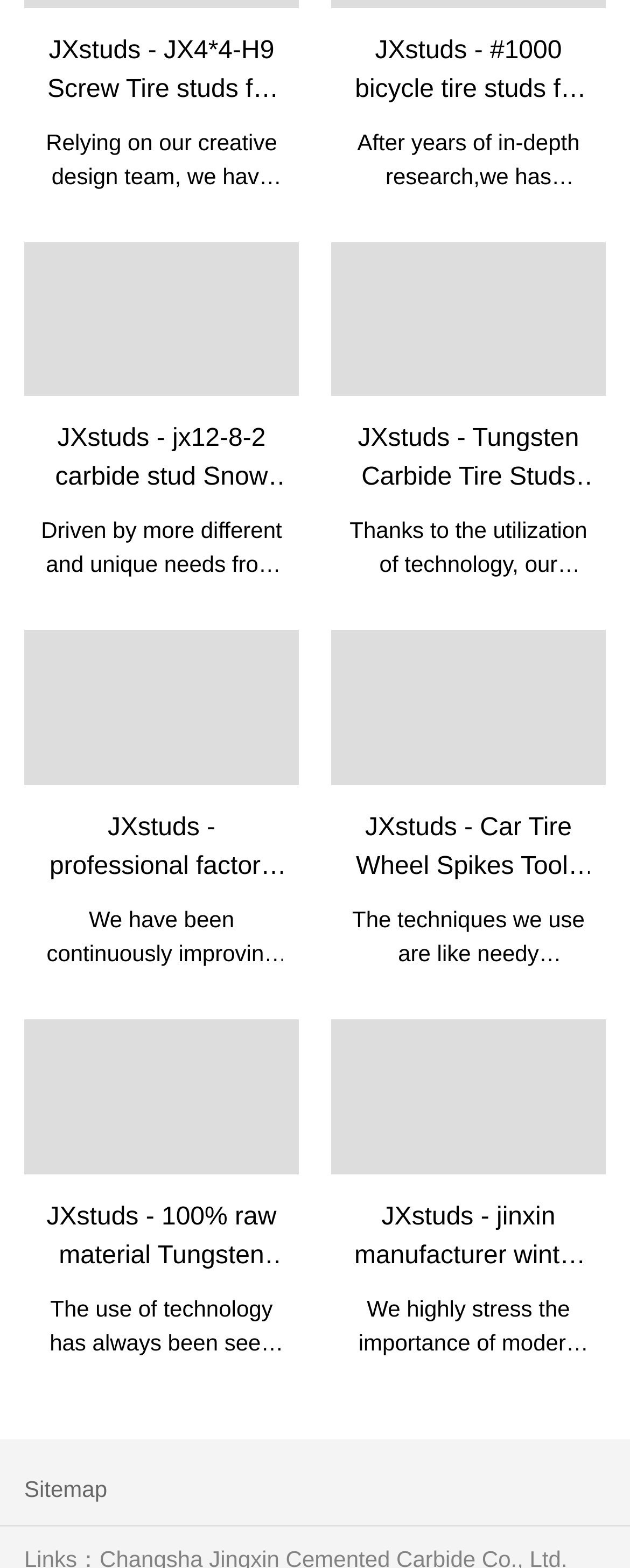Please indicate the bounding box coordinates for the clickable area to complete the following task: "Learn about jinxin manufacturer winter tire spike tungsten carbide tire stud for sales Car Tire Studs". The coordinates should be specified as four float numbers between 0 and 1, i.e., [left, top, right, bottom].

[0.526, 0.65, 0.962, 0.749]